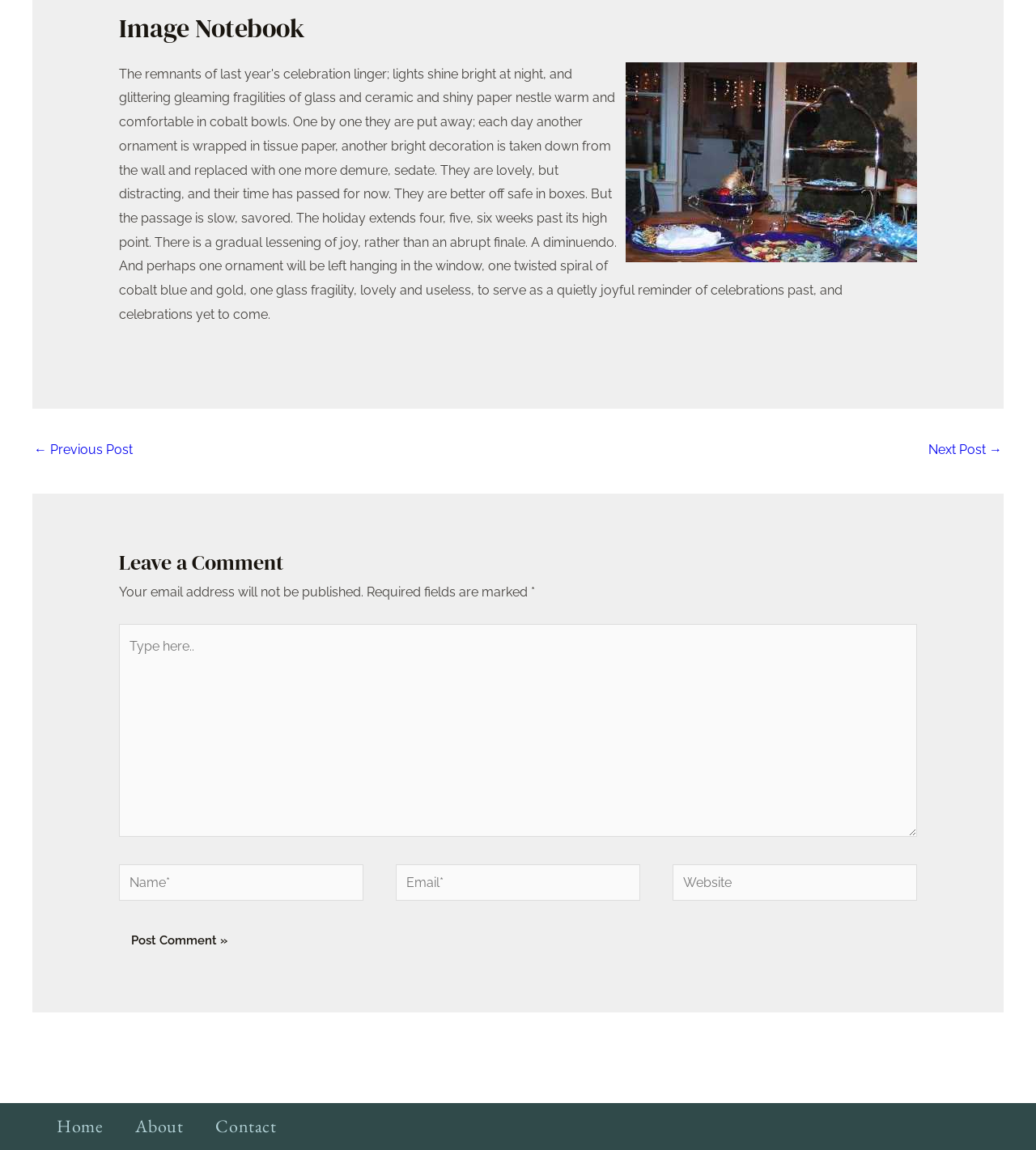Determine the bounding box coordinates (top-left x, top-left y, bottom-right x, bottom-right y) of the UI element described in the following text: parent_node: Email* name="email" placeholder="Email*"

[0.382, 0.752, 0.618, 0.784]